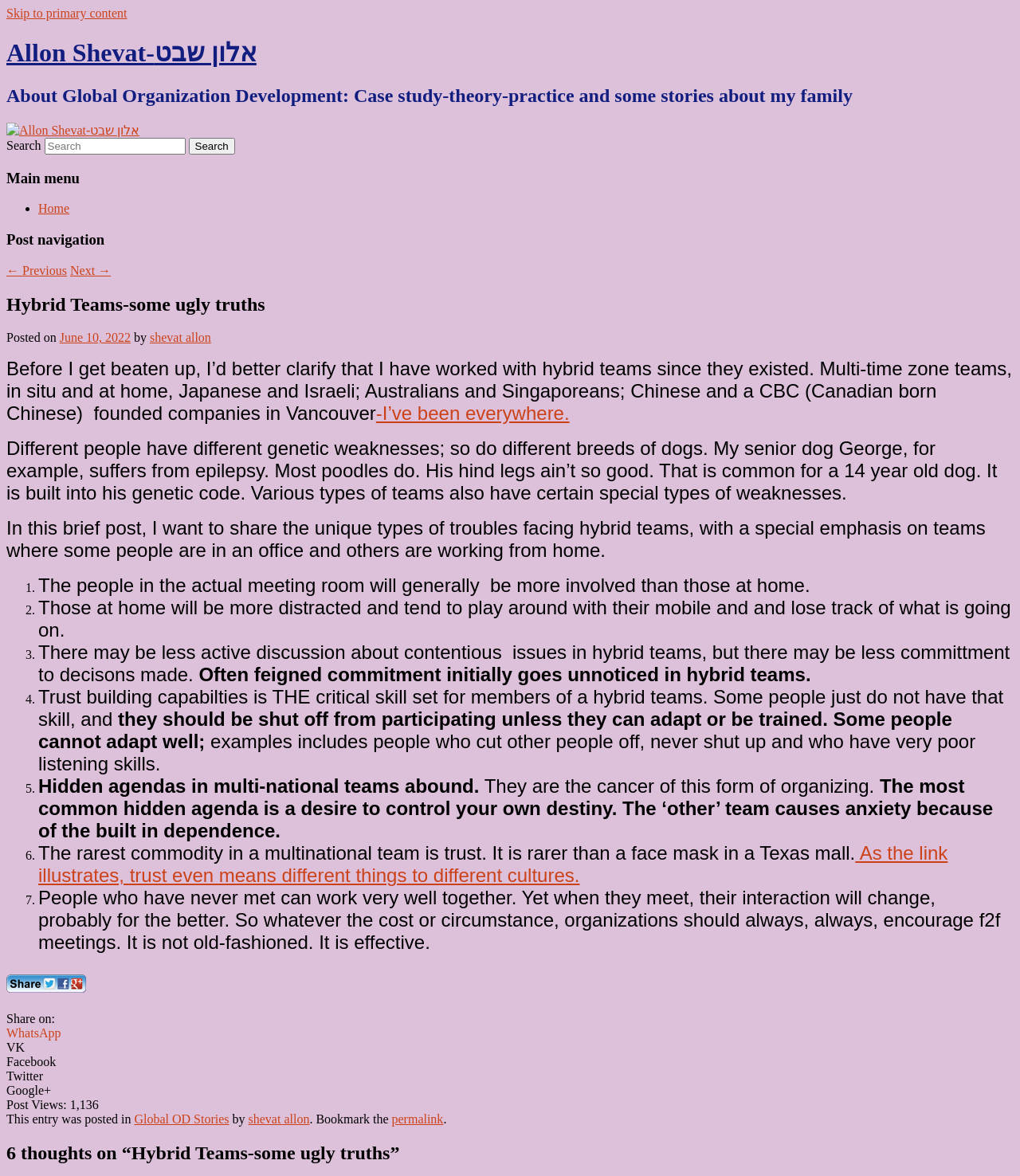Identify the bounding box for the described UI element. Provide the coordinates in (top-left x, top-left y, bottom-right x, bottom-right y) format with values ranging from 0 to 1: WhatsApp

[0.006, 0.873, 0.06, 0.884]